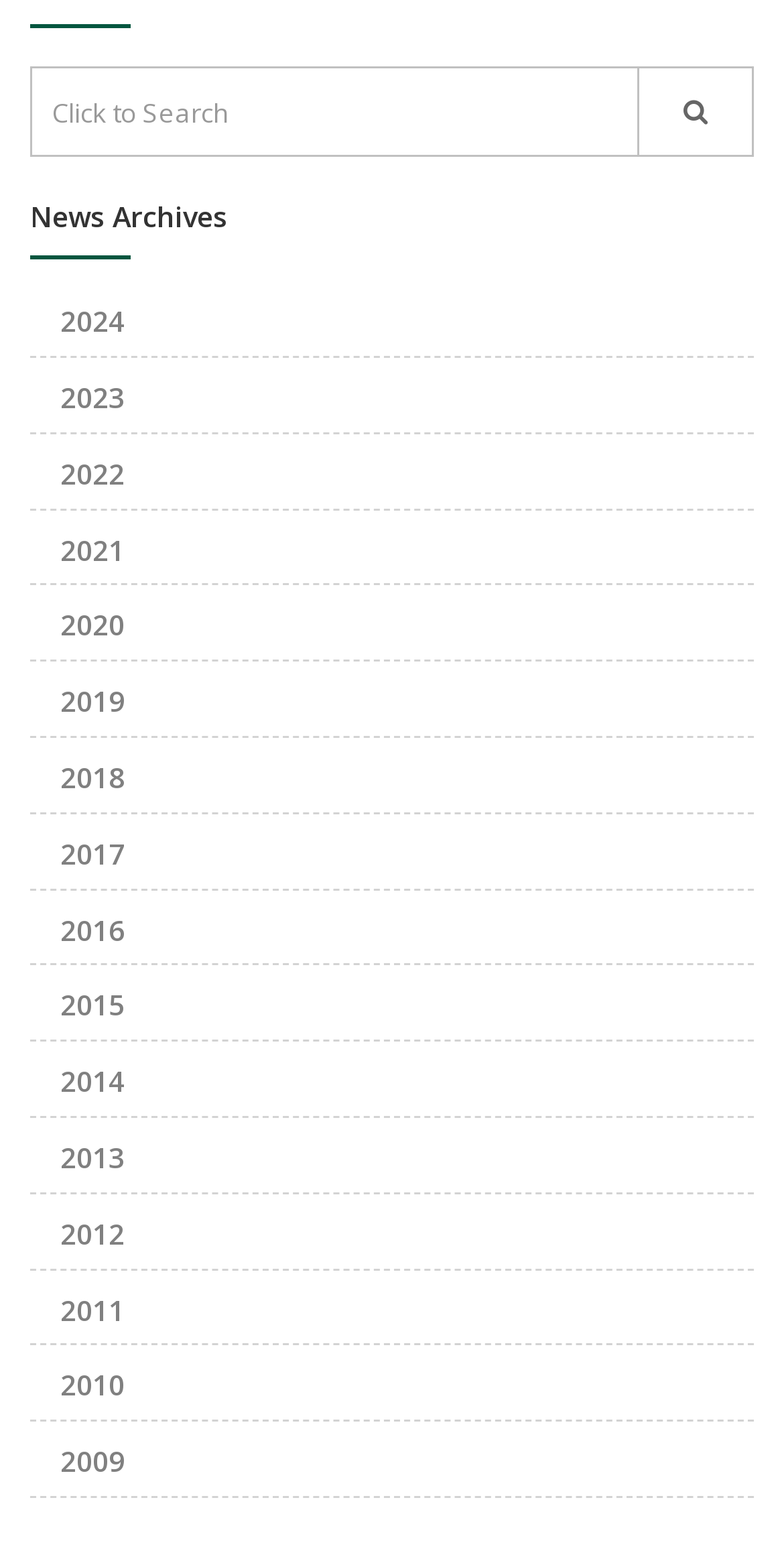Specify the bounding box coordinates of the element's area that should be clicked to execute the given instruction: "Search for something". The coordinates should be four float numbers between 0 and 1, i.e., [left, top, right, bottom].

[0.038, 0.043, 0.815, 0.101]